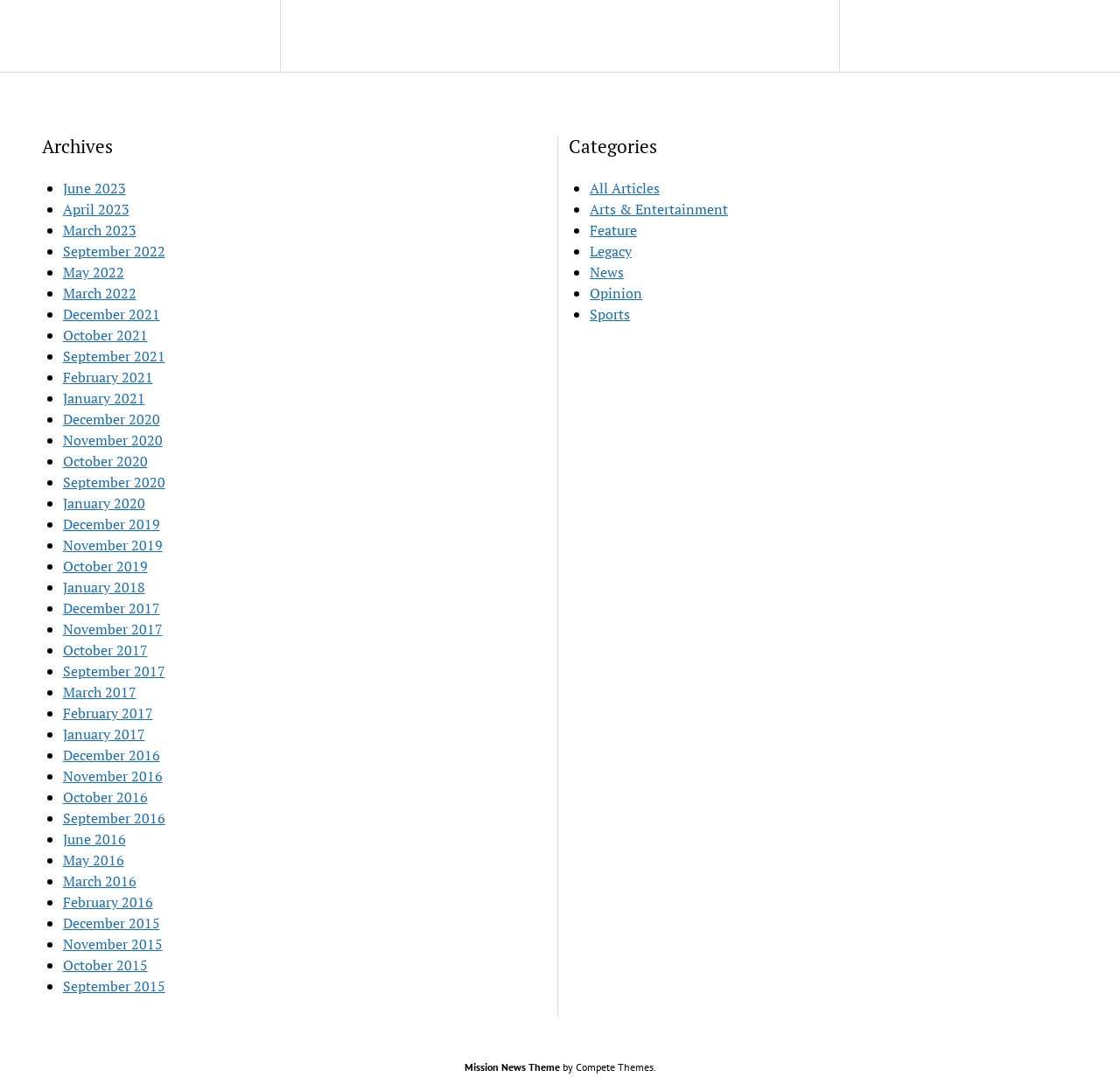Please find the bounding box coordinates of the element's region to be clicked to carry out this instruction: "check March 2023".

[0.056, 0.202, 0.122, 0.219]